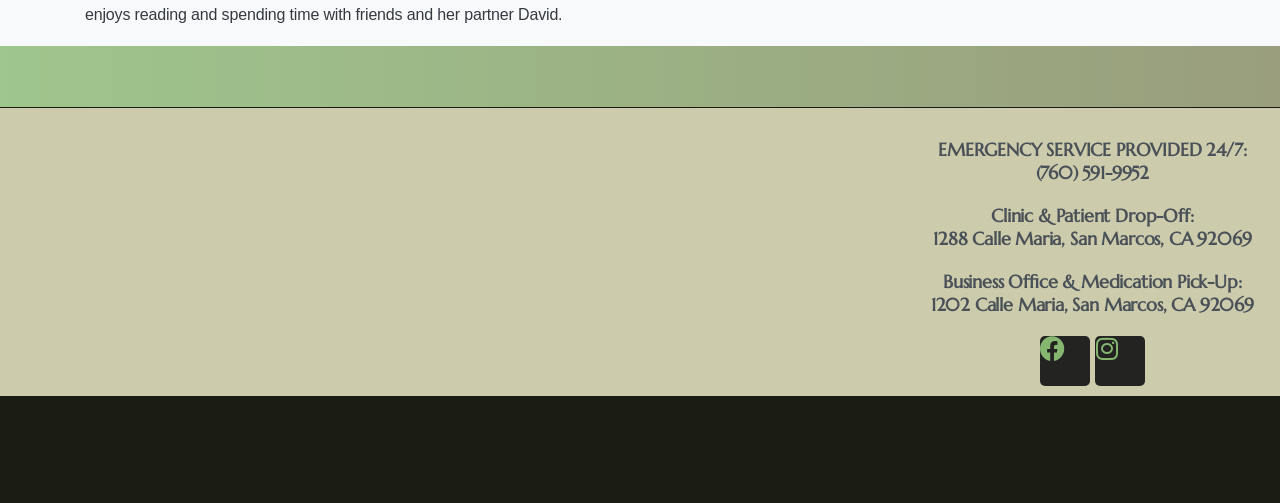Find the bounding box coordinates for the HTML element described as: "Shop Now". The coordinates should consist of four float values between 0 and 1, i.e., [left, top, right, bottom].

[0.838, 0.204, 0.918, 0.259]